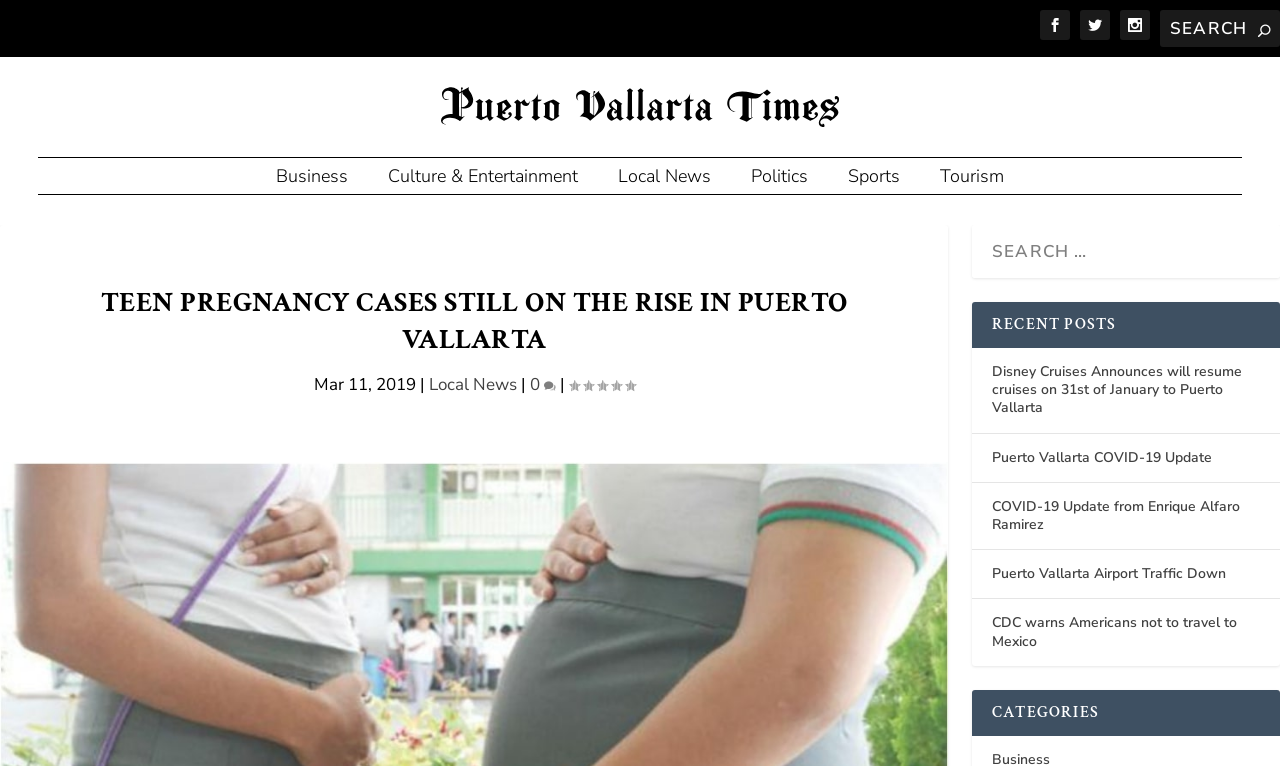What is the purpose of the search box at the top right corner?
Your answer should be a single word or phrase derived from the screenshot.

Search for news